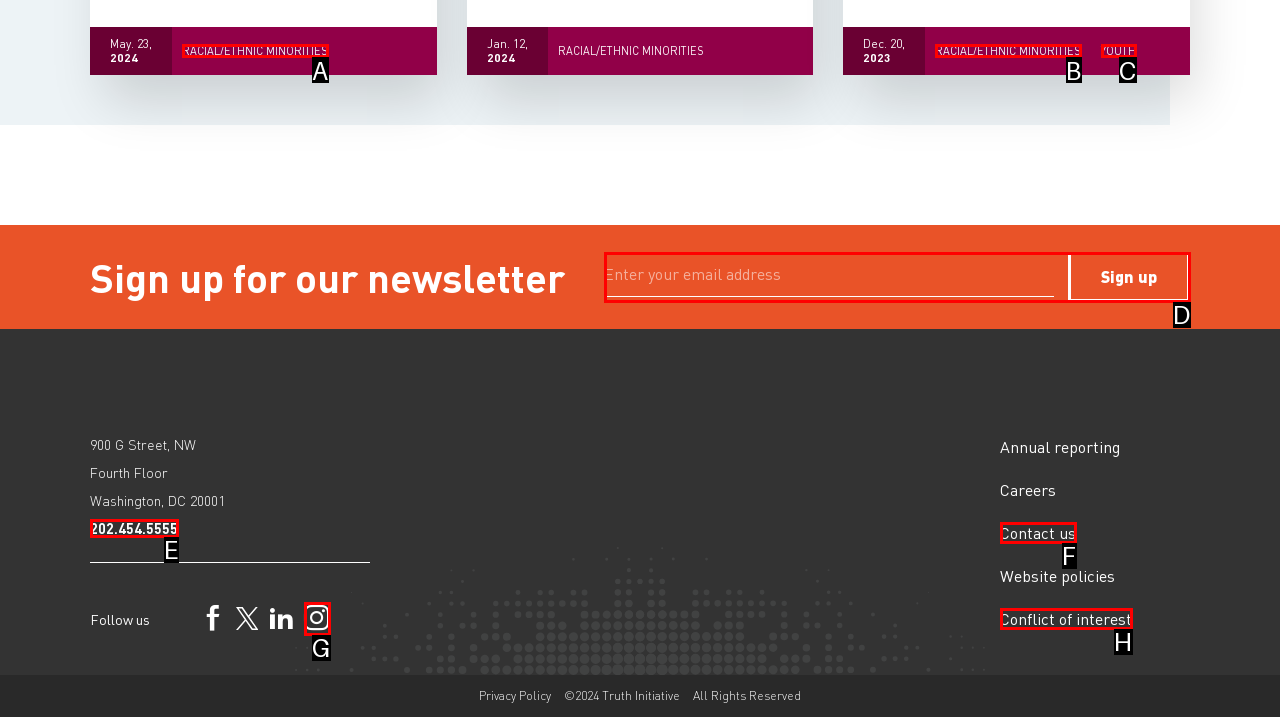Point out which UI element to click to complete this task: Sign up for the newsletter
Answer with the letter corresponding to the right option from the available choices.

D